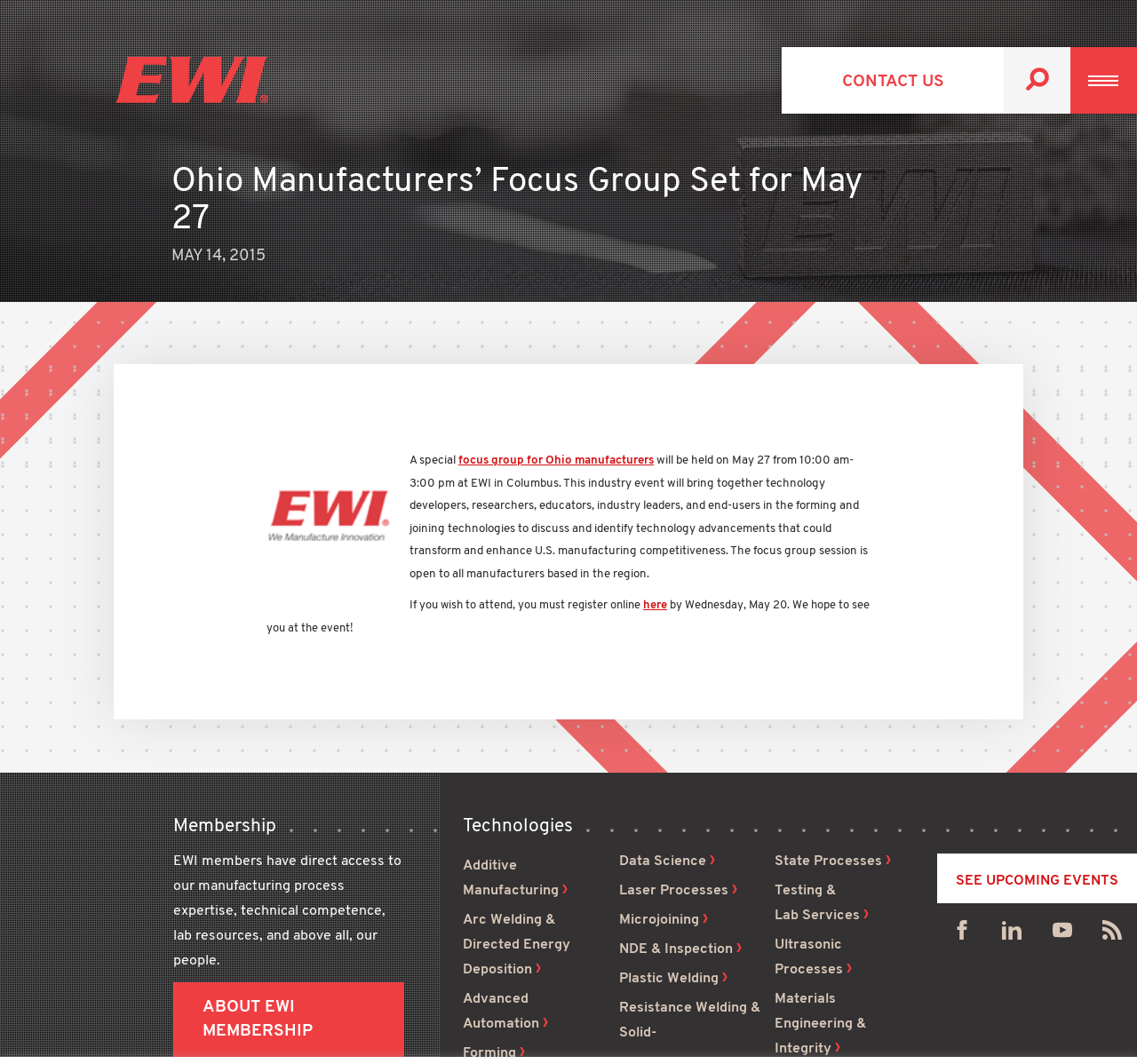Find the bounding box coordinates of the element you need to click on to perform this action: 'Learn about EWI membership'. The coordinates should be represented by four float values between 0 and 1, in the format [left, top, right, bottom].

[0.152, 0.924, 0.355, 0.993]